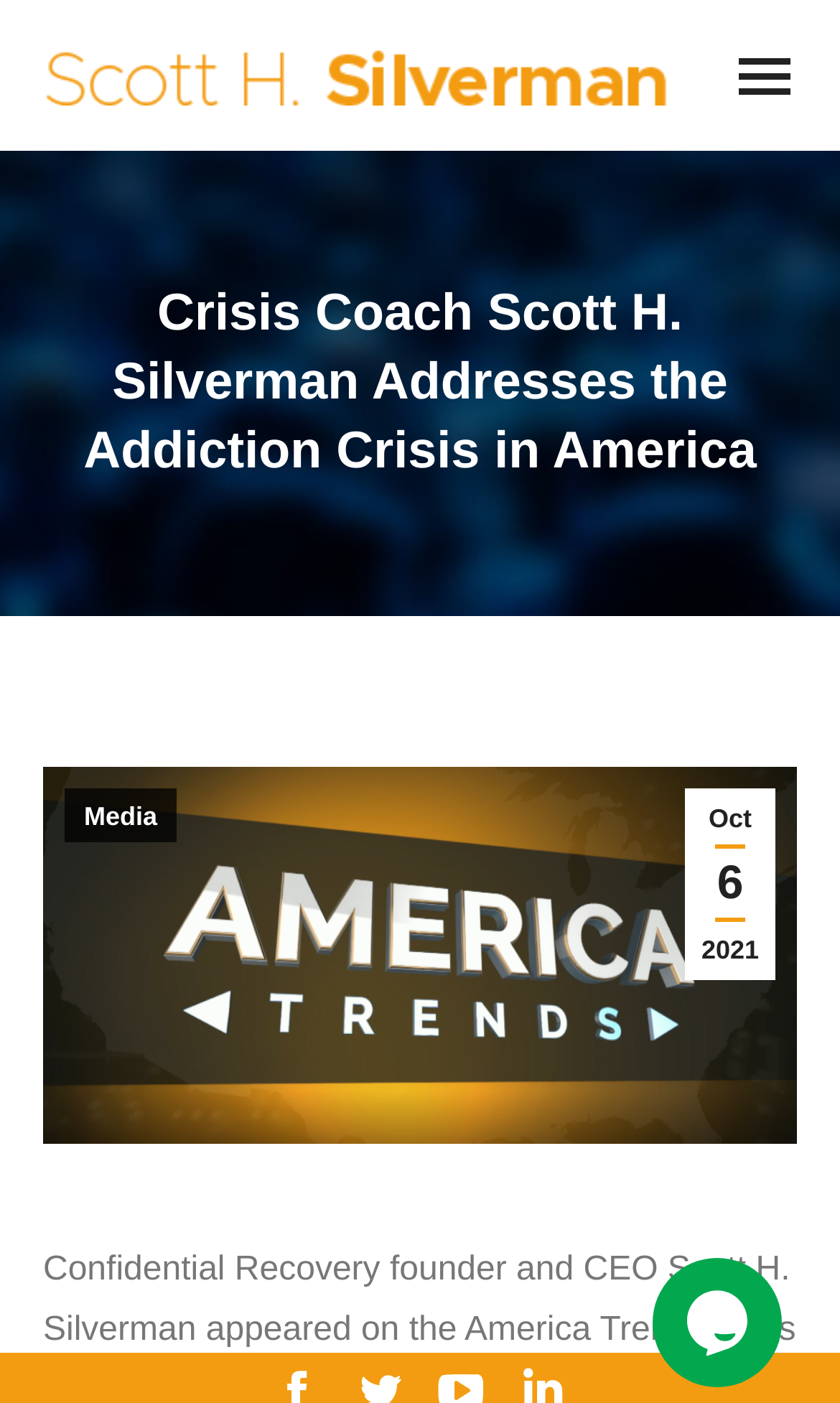Provide an in-depth description of the elements and layout of the webpage.

The webpage features a prominent heading that reads "Crisis Coach Scott H. Silverman Addresses the Addiction Crisis in America" located near the top of the page. Below this heading, there is a link to "Scott H. Silverman" accompanied by an image of the same name, positioned on the left side of the page. 

On the top-right corner, there is a link to a "Mobile menu icon". Further down, there is a section with the text "You are here:" followed by three links: "Oct 6 2021", "Media", and an image. The "Media" link is positioned on the left, while the "Oct 6 2021" link is on the right.

Towards the bottom of the page, there is an image and a text "Find us on:". On the bottom-right corner, there is another image. Additionally, there is an iframe for a "chat widget" located near the bottom of the page.